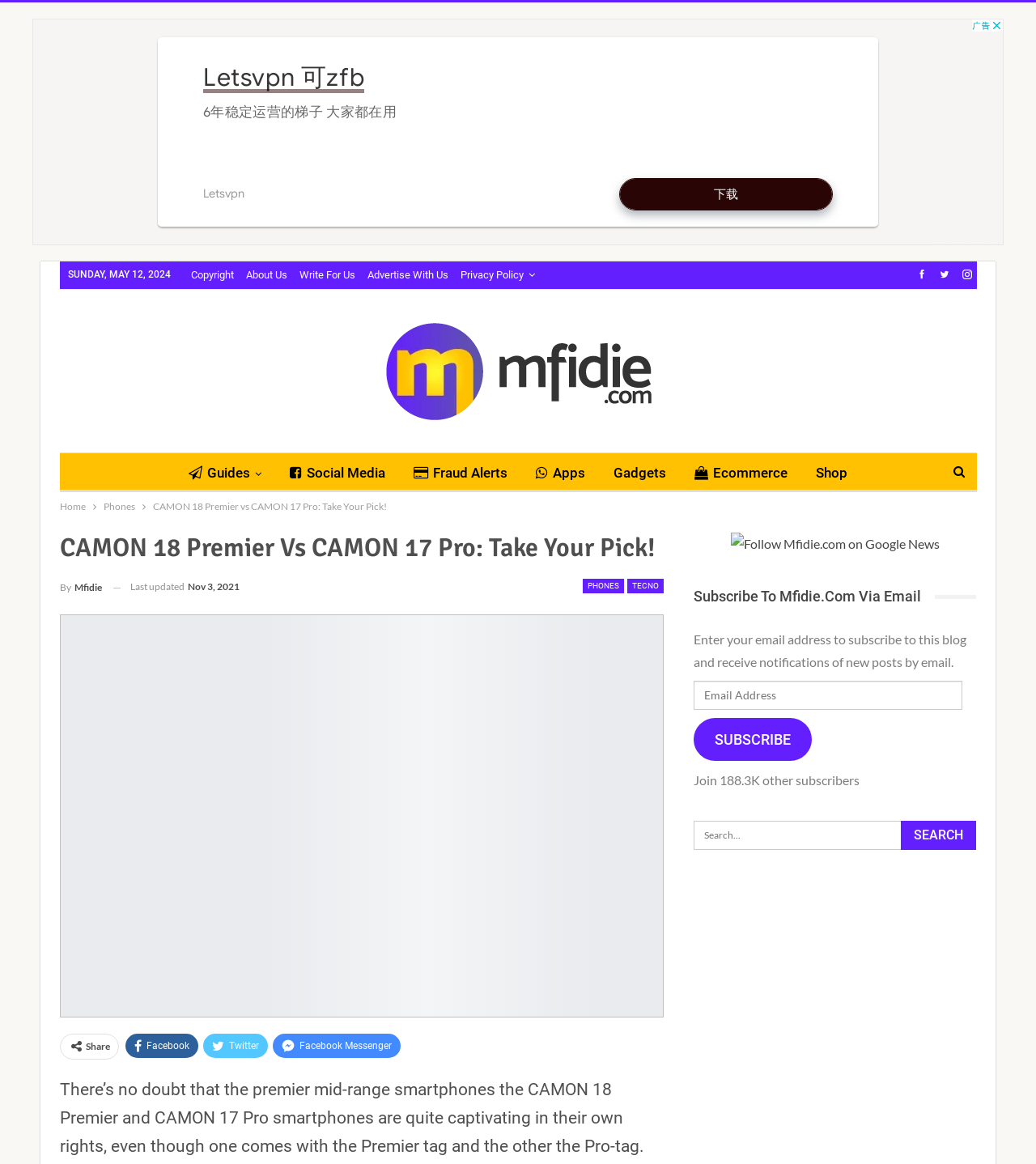What is the name of the technology blog?
Based on the visual content, answer with a single word or a brief phrase.

Mfidie.com